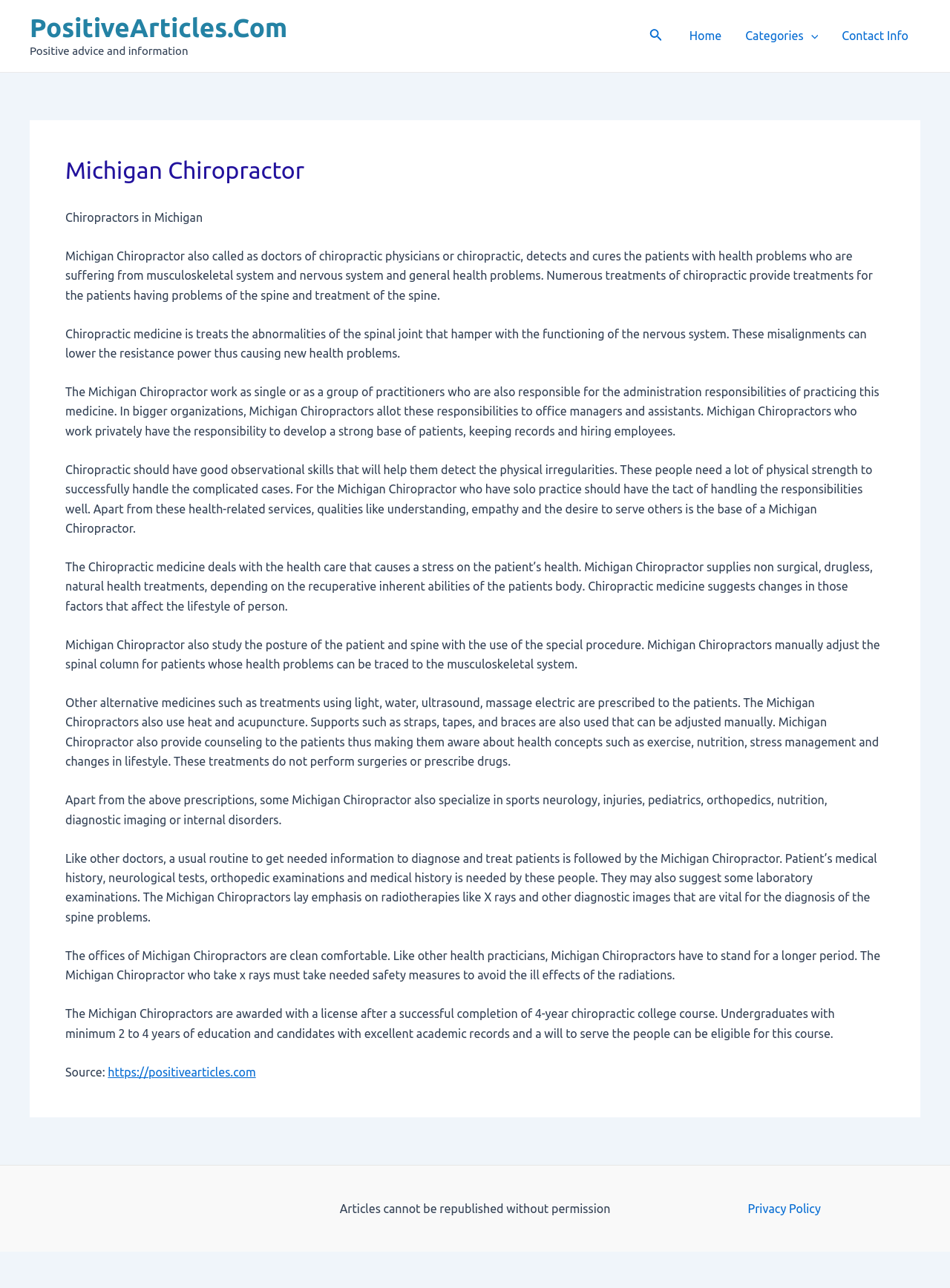Based on the image, give a detailed response to the question: What is the purpose of chiropractic medicine?

The webpage states that chiropractic medicine deals with health care that causes stress on the patient's health, and it suggests changes in factors that affect a person's lifestyle.